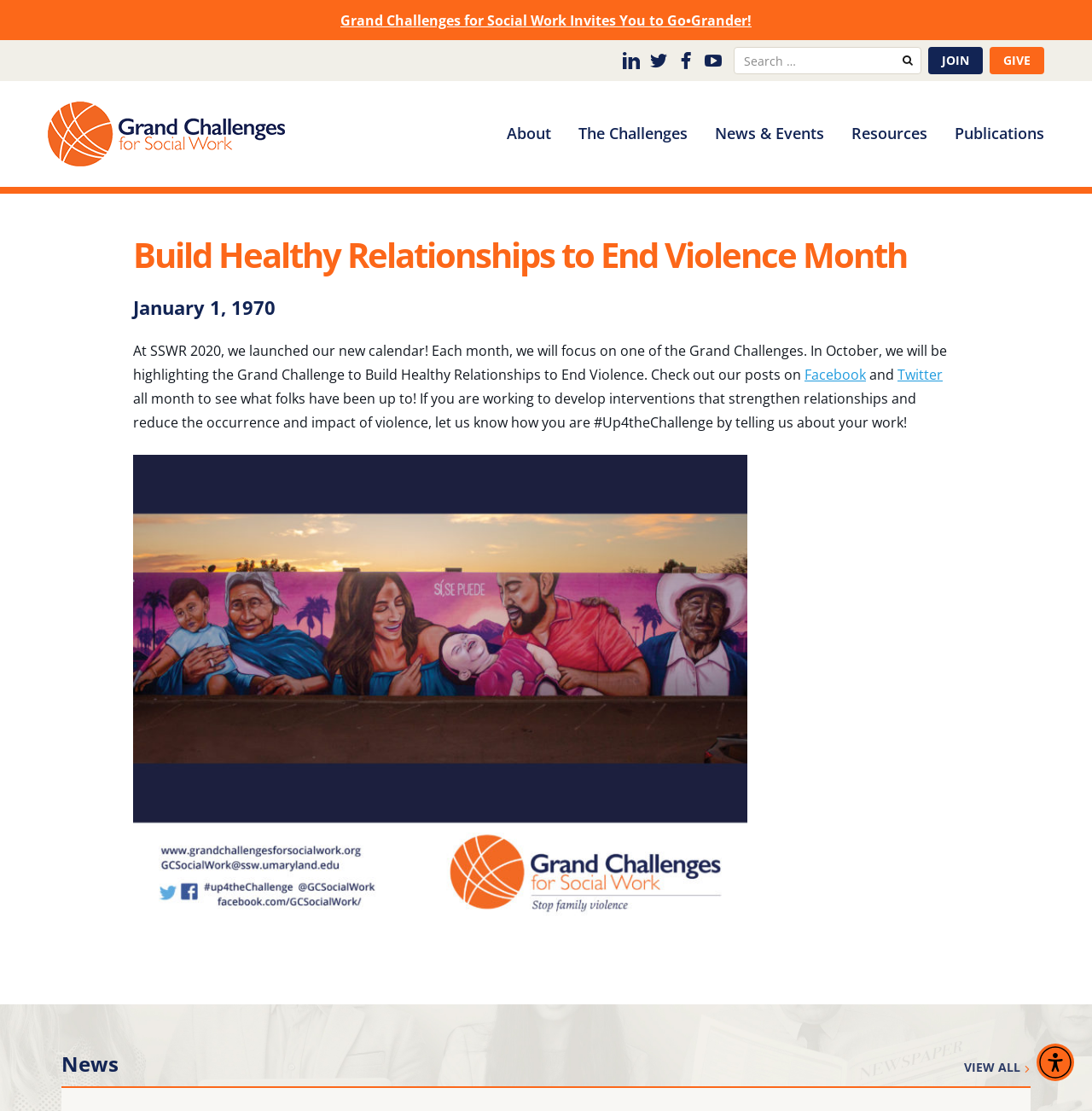Identify the bounding box coordinates of the clickable region to carry out the given instruction: "Join the community".

[0.85, 0.042, 0.9, 0.067]